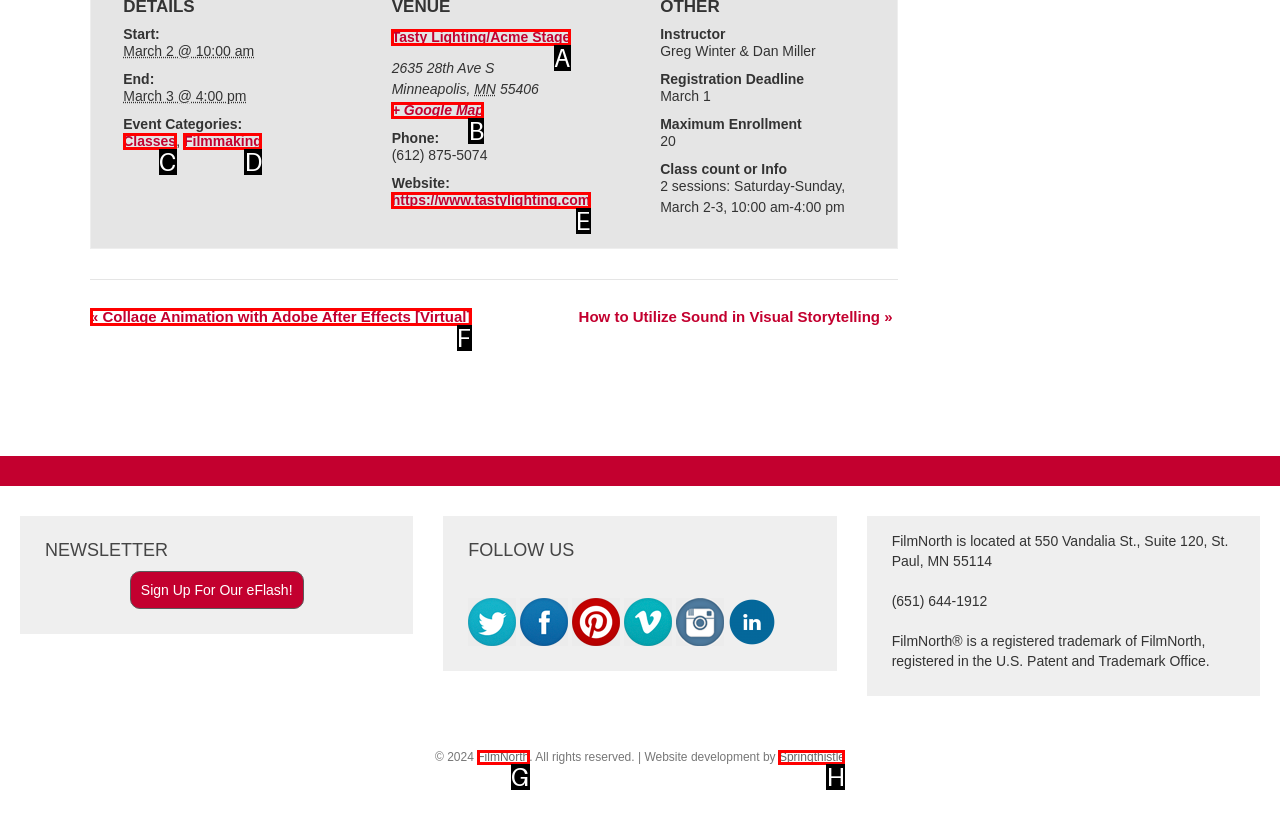Tell me which one HTML element I should click to complete the following task: Click the '+ Google Map' link
Answer with the option's letter from the given choices directly.

B